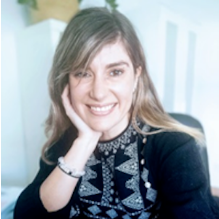Explain the image with as much detail as possible.

The image features Beatriz Olaya, PhD, a prominent researcher affiliated with Fundació Sant Joan de Déu in Spain. She is the coordinator of the H2020 EMPOWER project and co-leader of the “Impact, Risk and Prevention of Mental Disorders” group at the Research, Innovation and Teaching Unit of PSSJD. In the photo, Beatriz is seen smiling warmly while resting her chin on her hand, conveying an approachable demeanor. 

Her academic background includes being a clinical psychologist and holding an MSc in Methodology and Statistics. Since 2010, she has contributed significantly to various national and international projects focused on mental health epidemiology. With over 70 scientific publications to her name, she primarily researches health trajectories related to aging, cognitive functioning, and mental disorders like depression and anxiety. Currently, her interests also encompass the prevention of mental health issues within the general population, leveraging new technologies in her approaches.